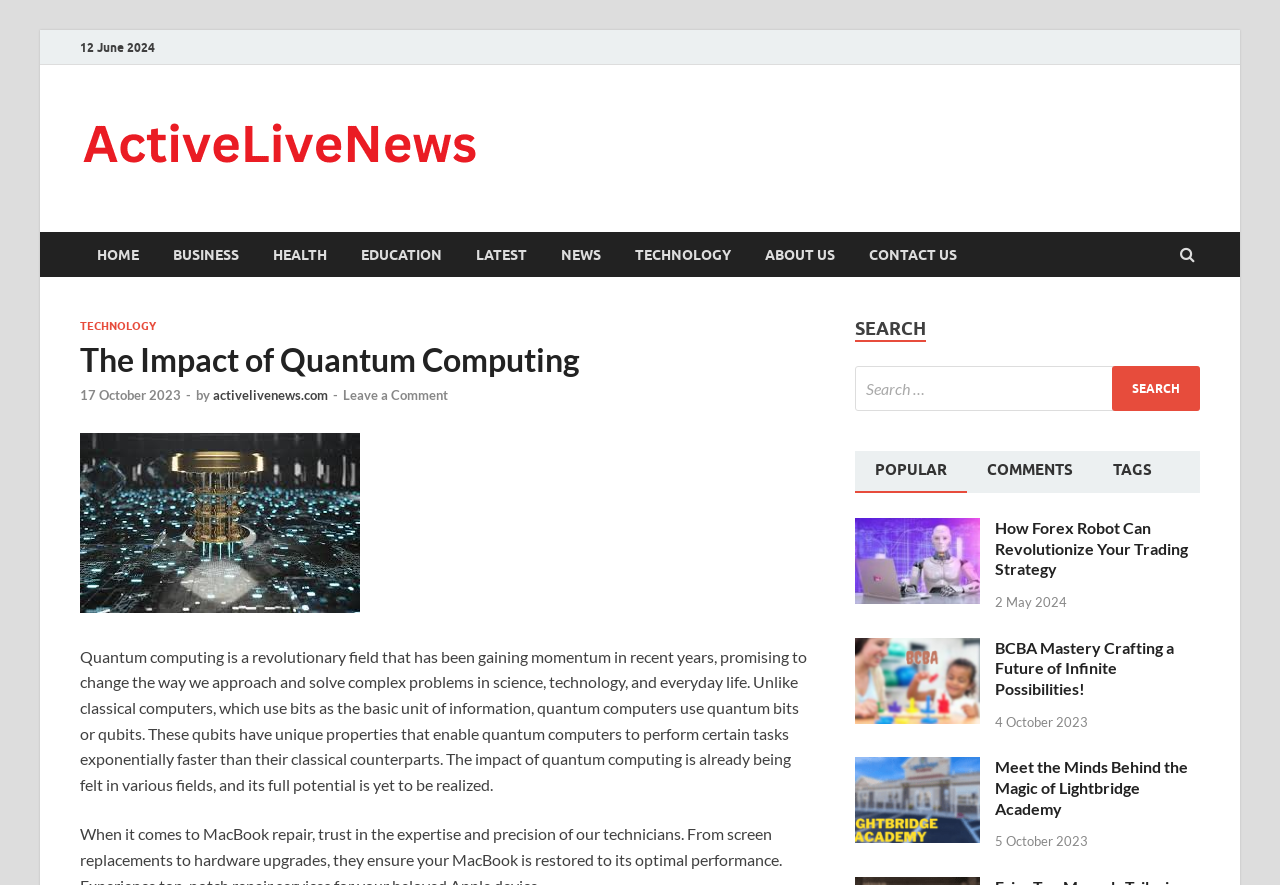Provide a one-word or short-phrase response to the question:
What is the field that is being revolutionized by quantum computing?

science, technology, and everyday life